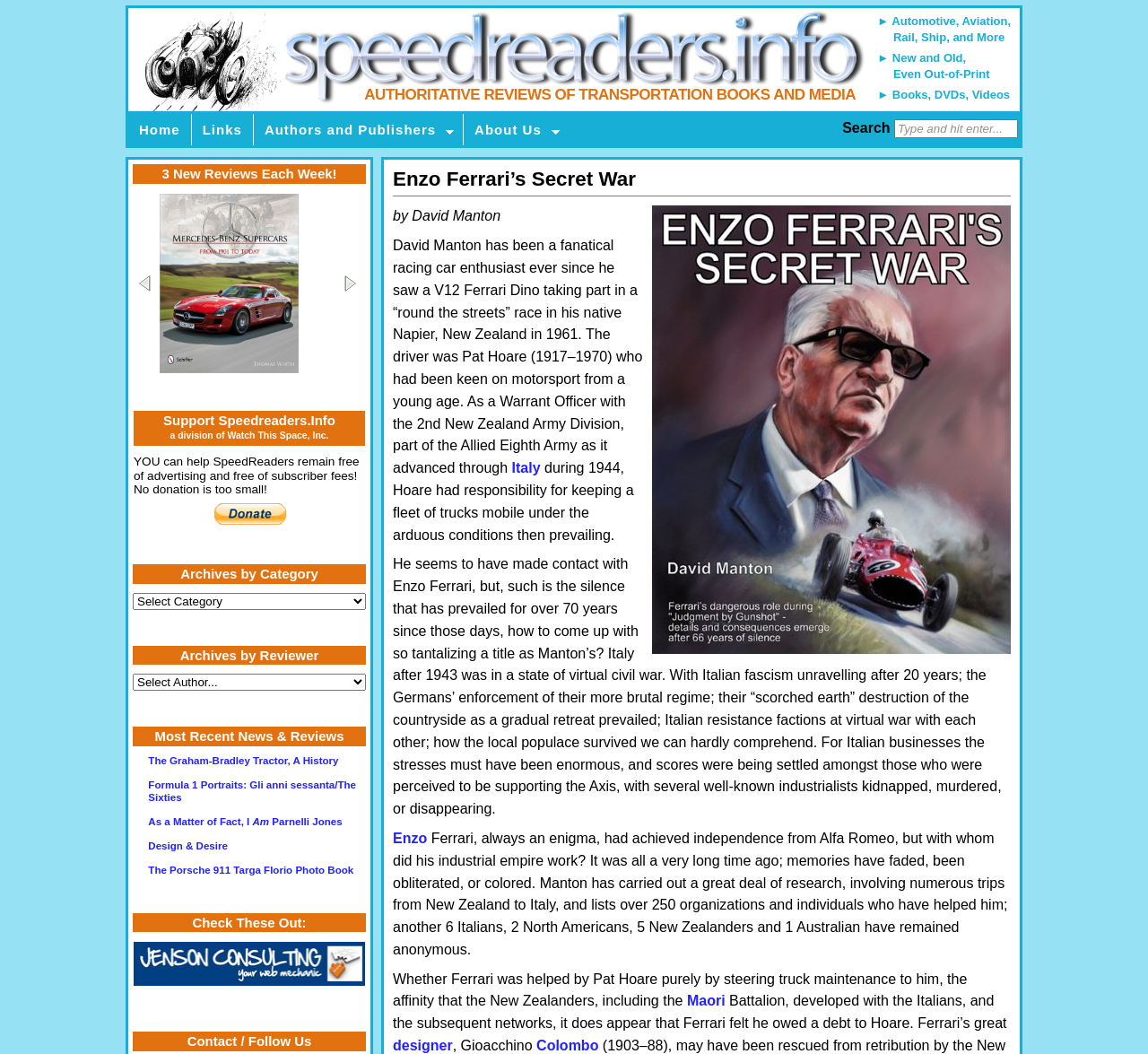What is the name of the designer mentioned in the book?
Please provide a comprehensive answer based on the visual information in the image.

The name of the designer mentioned in the book can be found in the link element with the text 'Gioacchino Colombo'. This element is located near the bottom of the webpage and provides a link to more information about the designer.